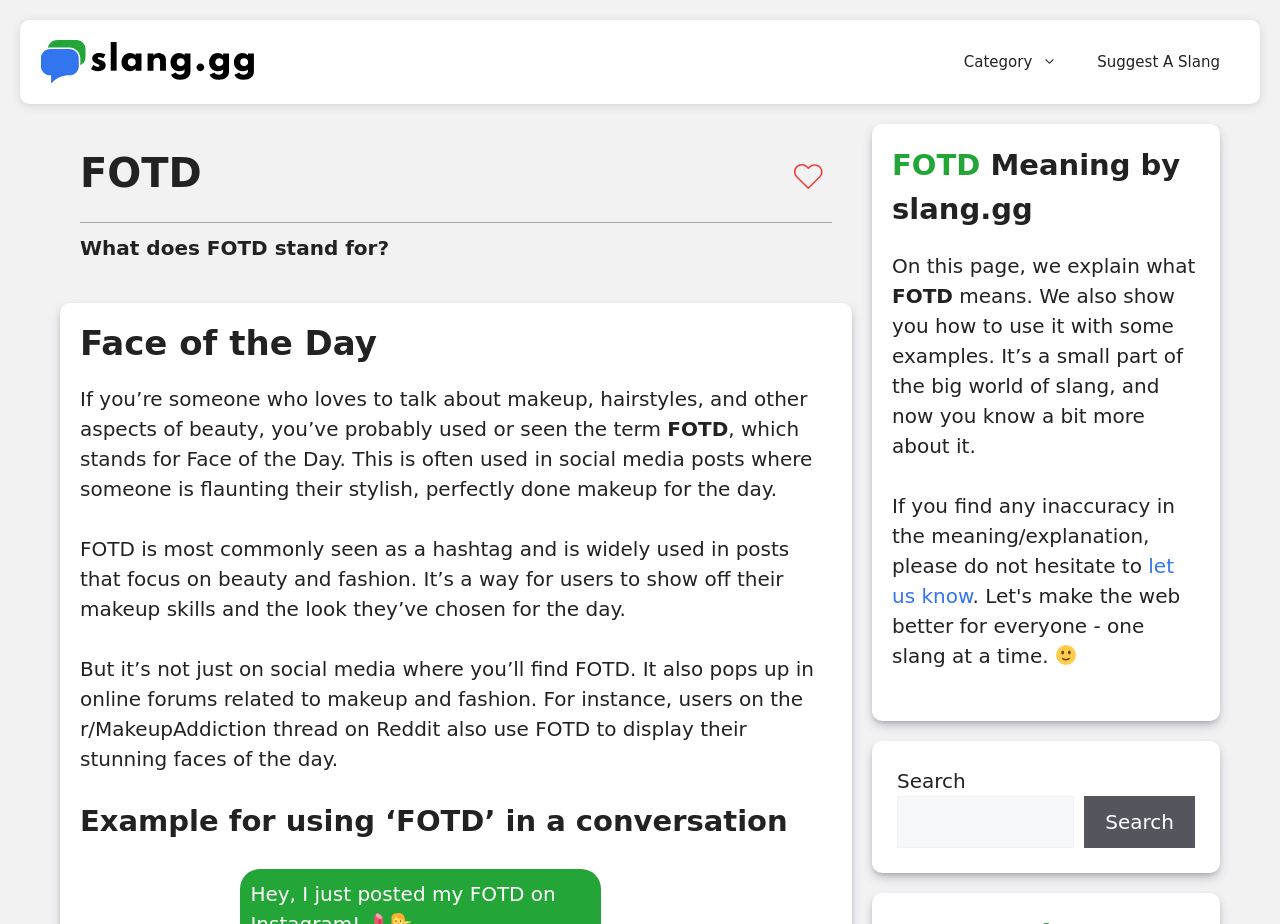Consider the image and give a detailed and elaborate answer to the question: 
What is the purpose of the FOTD hashtag?

The FOTD hashtag is used to show off one's makeup skills and the look they've chosen for the day, allowing users to flaunt their stylish, perfectly done makeup.